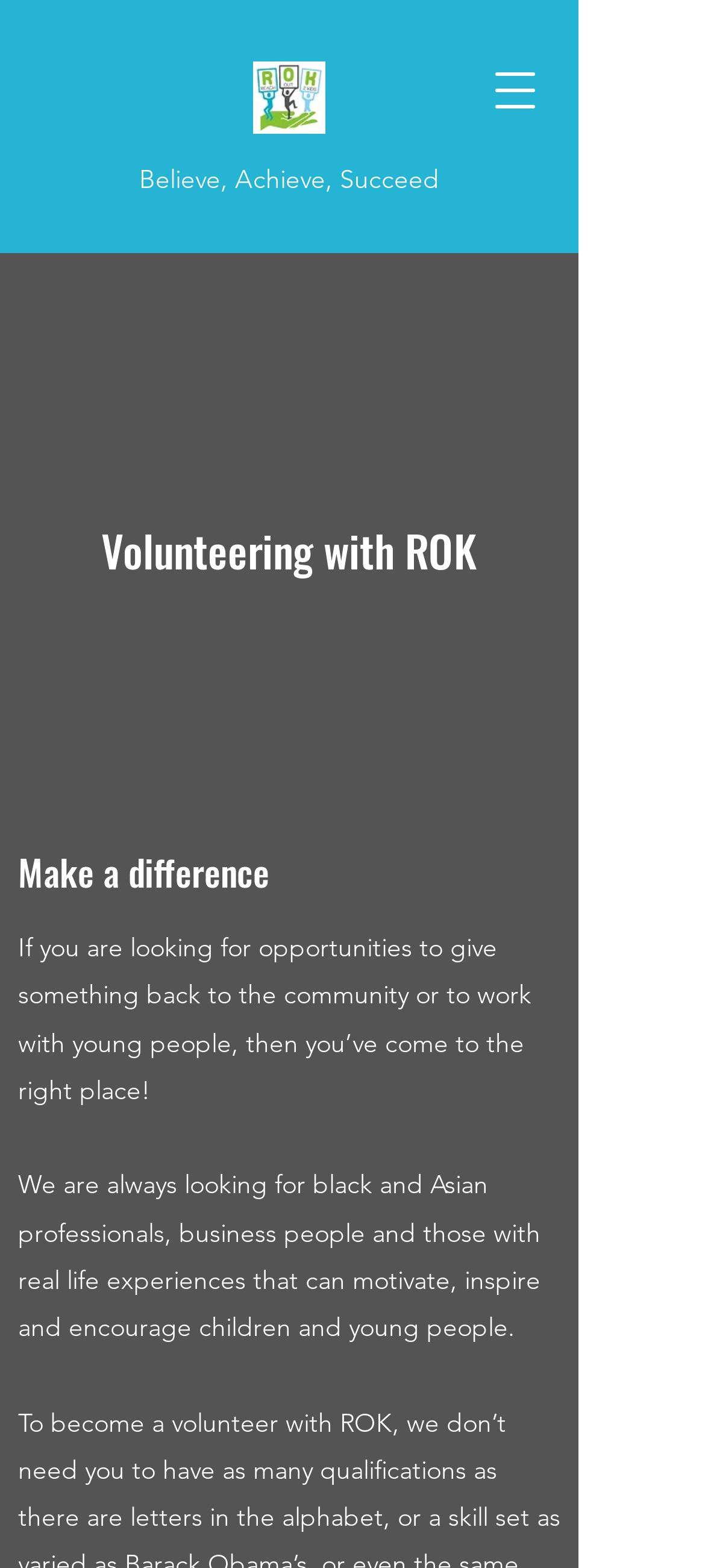Create a detailed narrative of the webpage’s visual and textual elements.

The webpage is about volunteering with ROK, a organization that aims to make a difference in the community. At the top right corner, there is a button to open a navigation menu. Below it, centered at the top, is the ROK logo, a square image with the organization's name. 

To the left of the logo, there is a tagline "Believe, Achieve, Succeed". Below the logo, there are two headings, "Volunteering with ROK" and "Make a difference", which are aligned to the left. 

Under the headings, there is a paragraph of text that explains the purpose of volunteering with ROK, which is to give back to the community or work with young people. Below this paragraph, there is another paragraph that specifically mentions the organization's need for black and Asian professionals, business people, and those with real-life experiences to motivate and inspire children and young people.